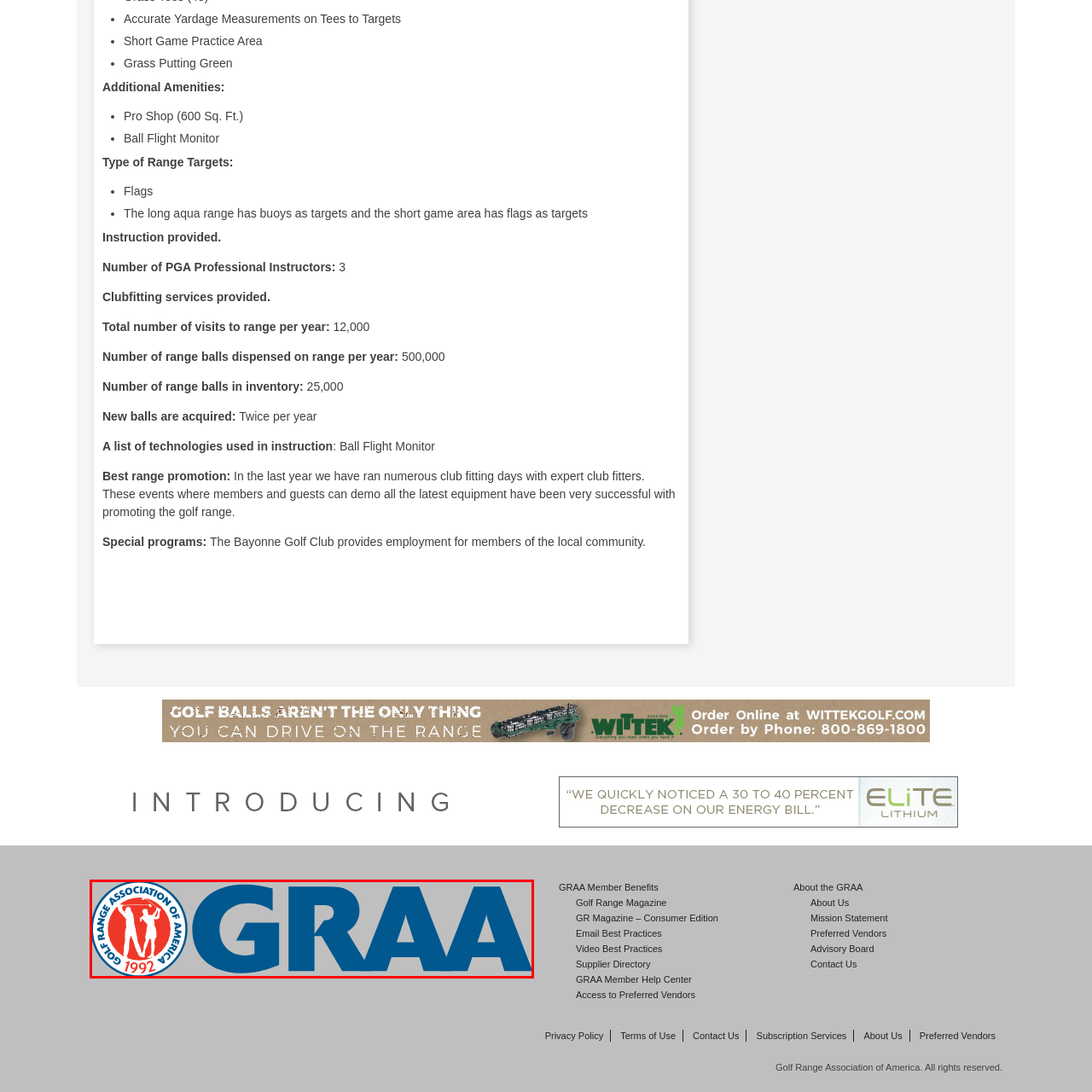Focus on the portion of the image highlighted in red and deliver a detailed explanation for the following question: What is the year mentioned in the logo?

The logo features the year '1992', which symbolizes the GRAA's long-standing presence since 1992, indicating that the year mentioned in the logo is 1992.